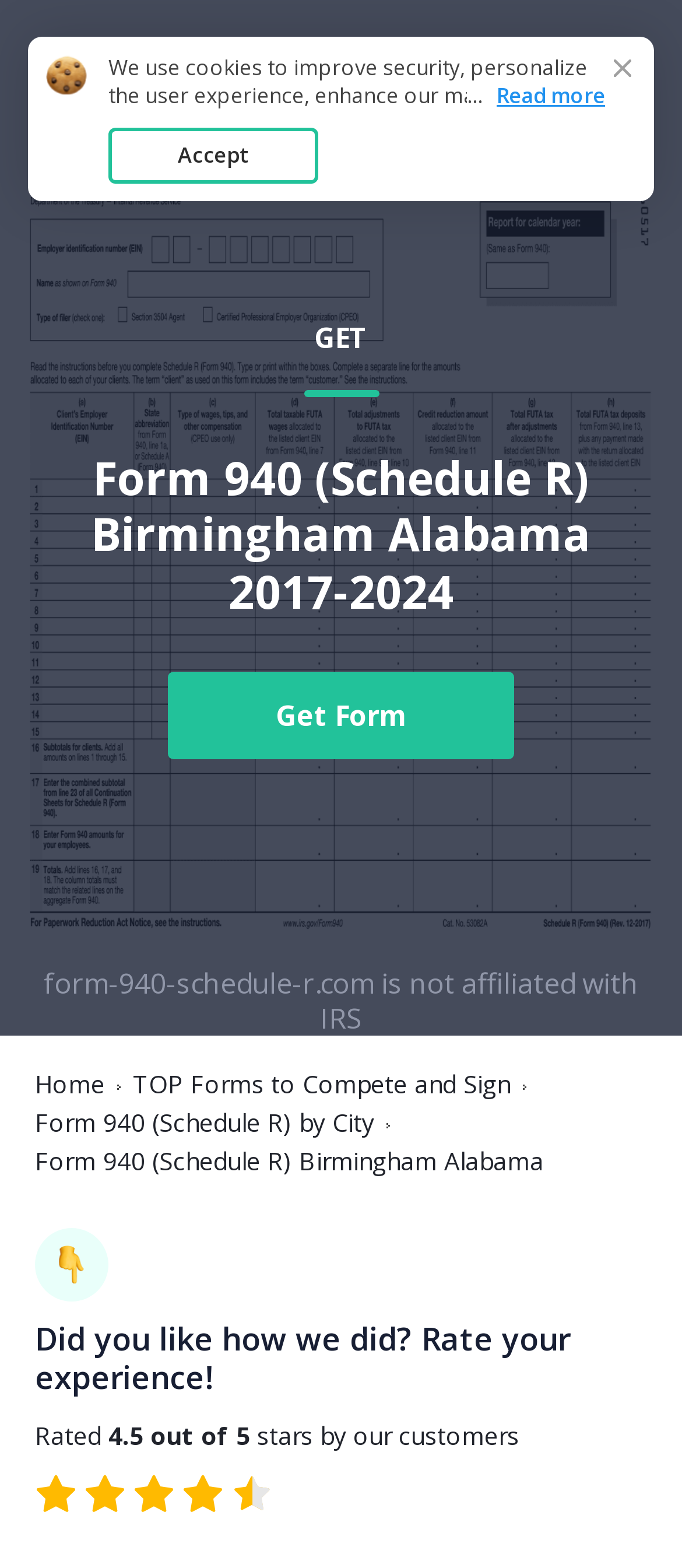Extract the primary header of the webpage and generate its text.

Form 940 (Schedule R) Birmingham Alabama 2017-2024